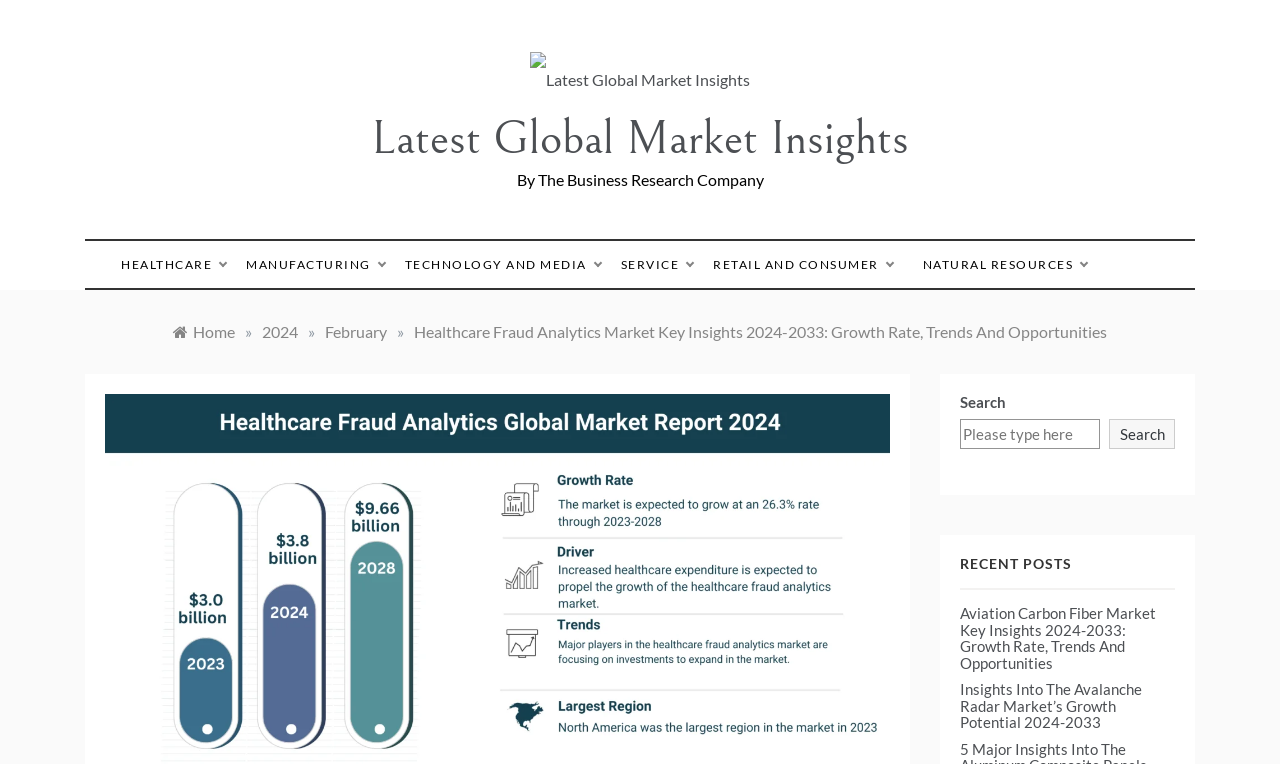Please identify the bounding box coordinates of the clickable element to fulfill the following instruction: "Read recent post about Aviation Carbon Fiber Market". The coordinates should be four float numbers between 0 and 1, i.e., [left, top, right, bottom].

[0.75, 0.791, 0.903, 0.879]